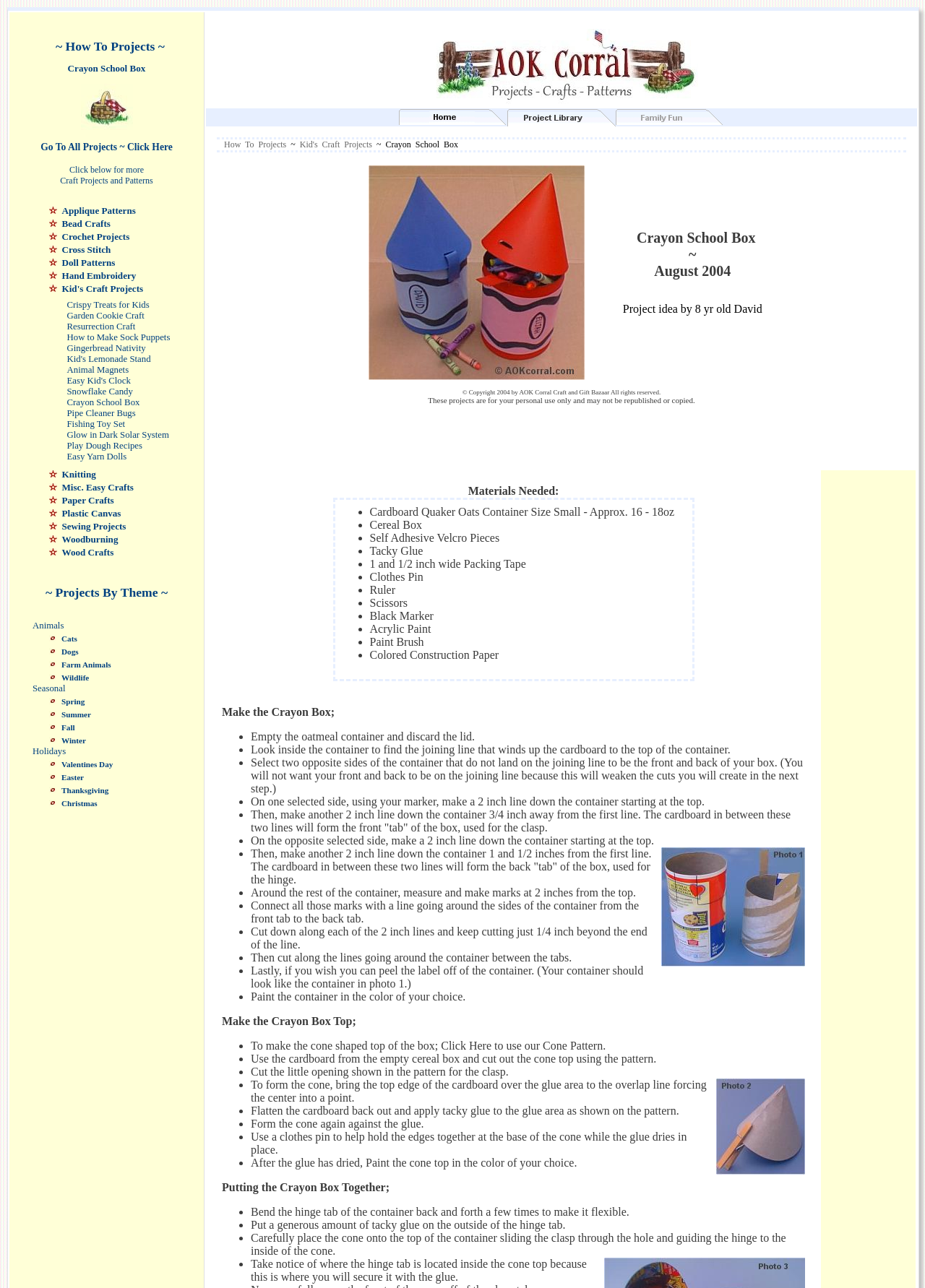Using the elements shown in the image, answer the question comprehensively: What is the main theme of the webpage?

Based on the webpage's content, it appears to be a collection of craft projects and patterns, with various categories and links to different projects.